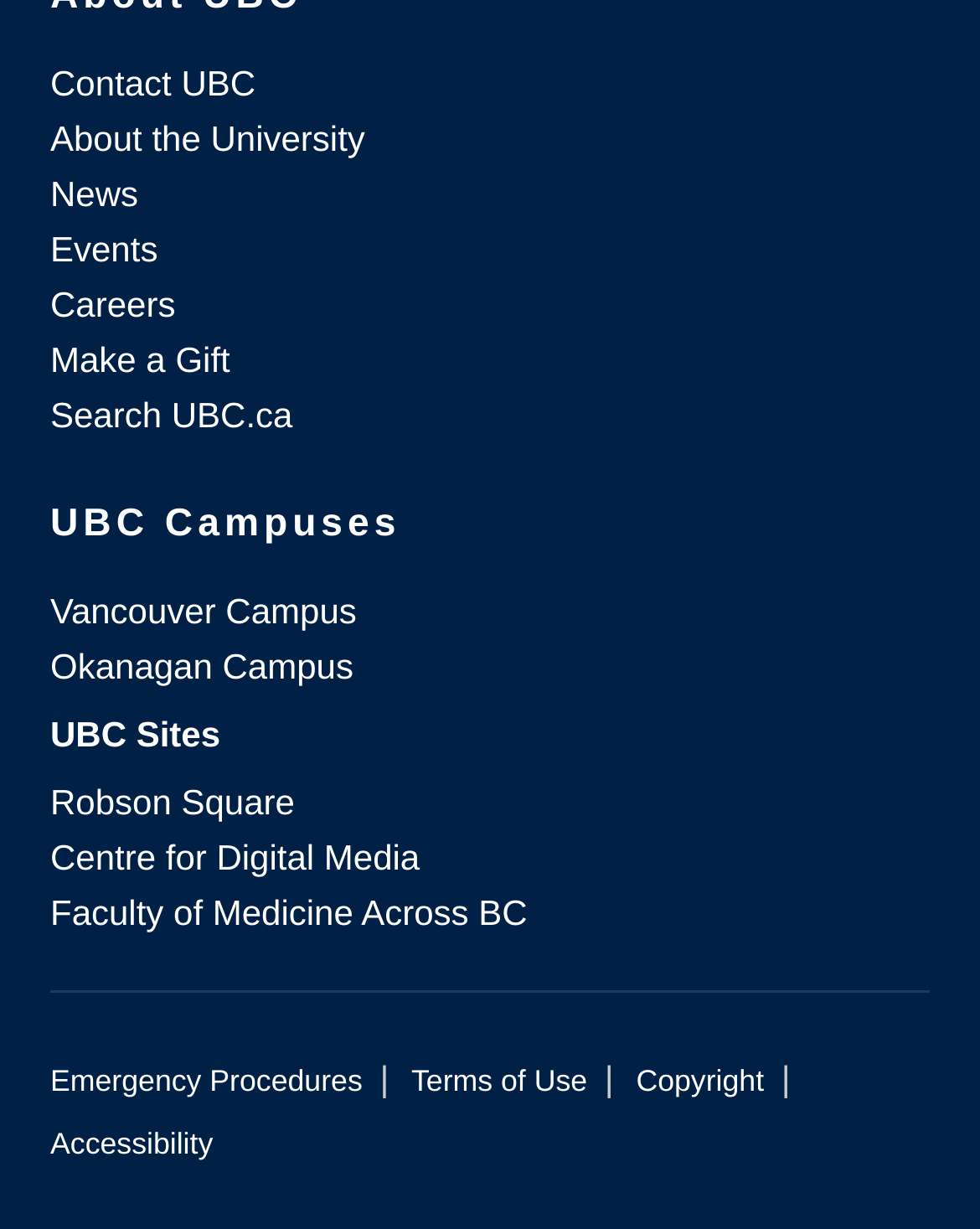Pinpoint the bounding box coordinates of the element that must be clicked to accomplish the following instruction: "check the terms of use". The coordinates should be in the format of four float numbers between 0 and 1, i.e., [left, top, right, bottom].

[0.42, 0.865, 0.599, 0.894]